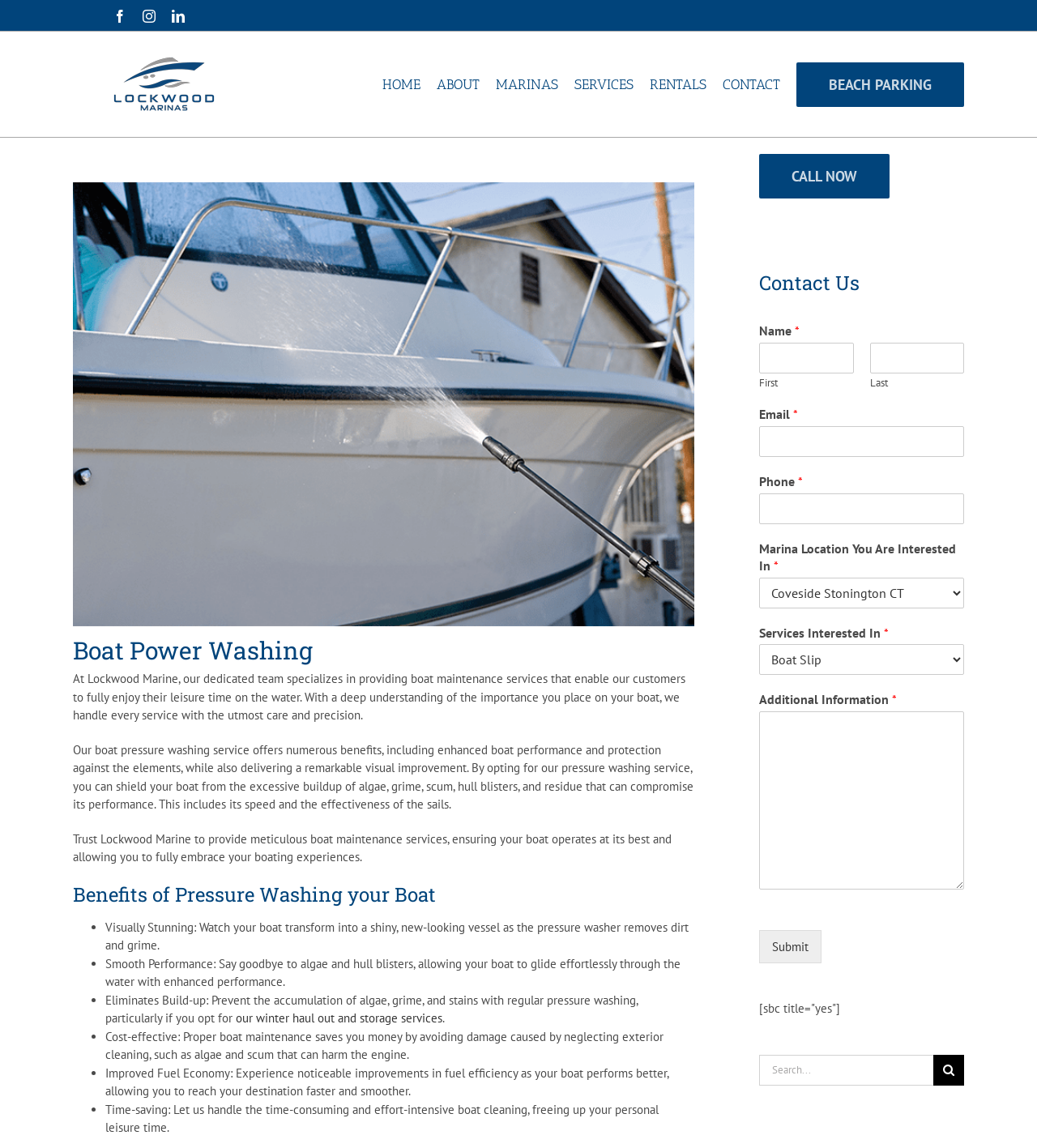Please analyze the image and give a detailed answer to the question:
What is the location of the marina?

The location of the marina can be found in the navigation menu at the top of the webpage, which lists 'Mystic CT', 'Stonington CT', and 'Clinton CT' as locations.